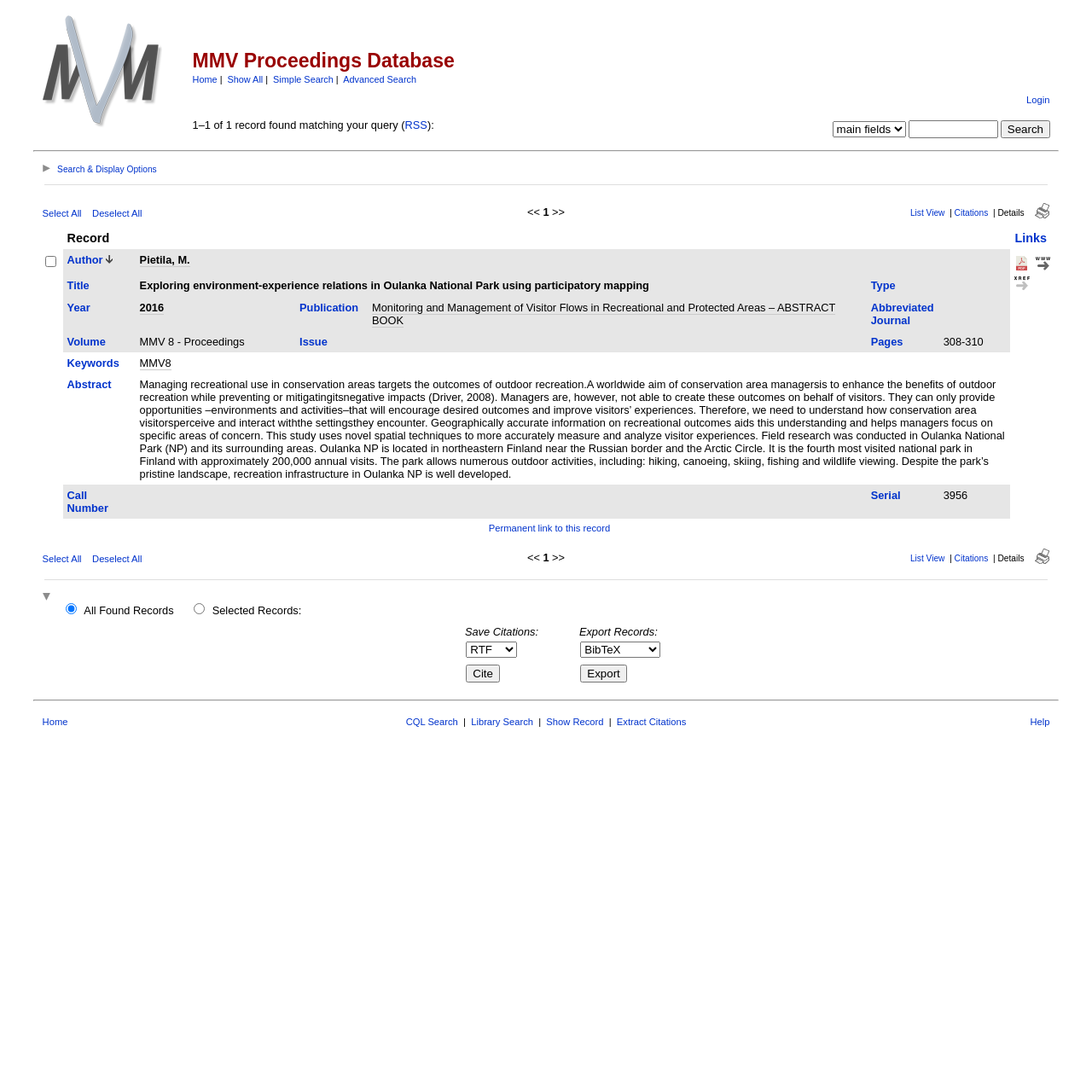Specify the bounding box coordinates of the area to click in order to execute this command: 'Select all records'. The coordinates should consist of four float numbers ranging from 0 to 1, and should be formatted as [left, top, right, bottom].

[0.039, 0.191, 0.075, 0.2]